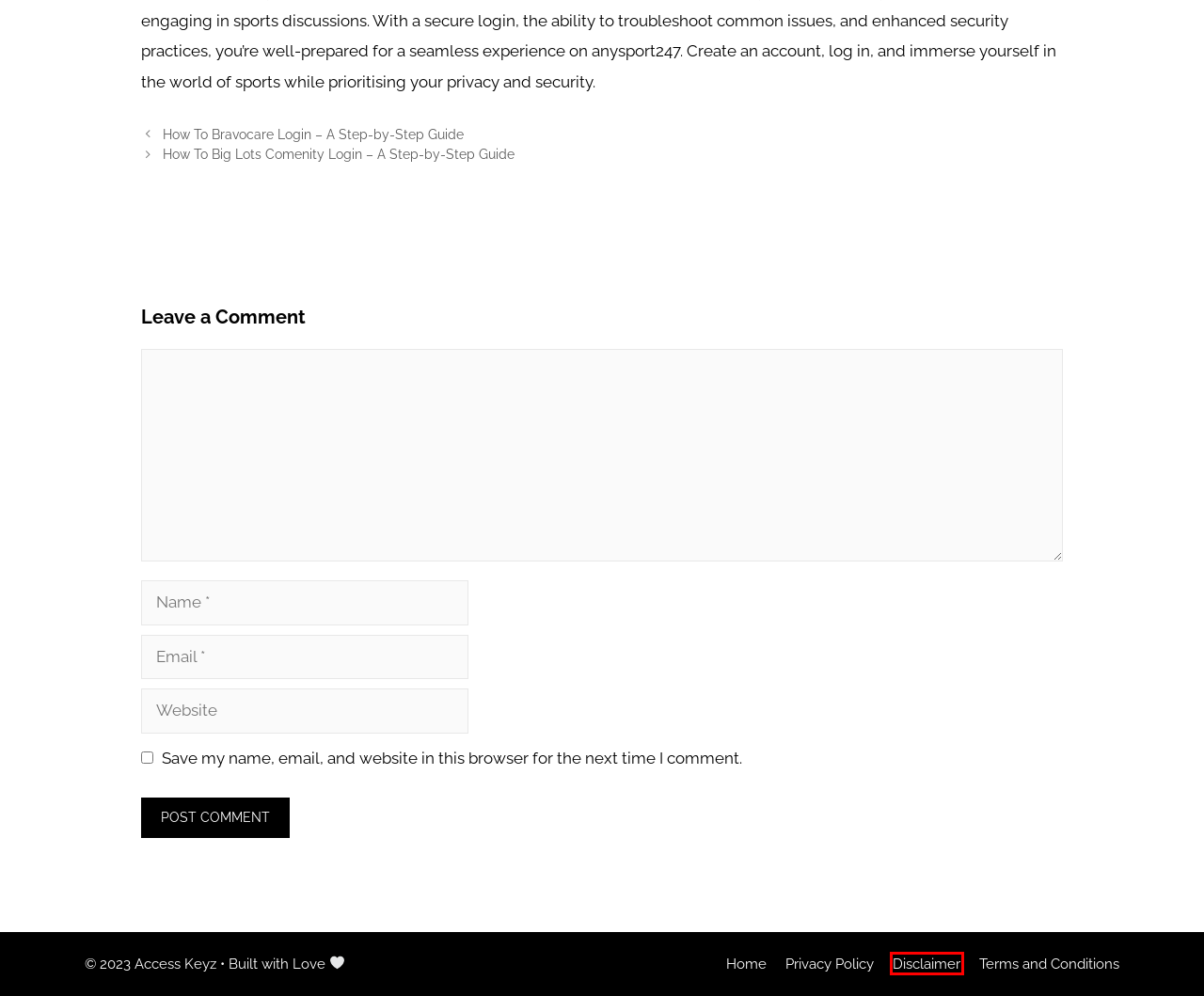Review the webpage screenshot provided, noting the red bounding box around a UI element. Choose the description that best matches the new webpage after clicking the element within the bounding box. The following are the options:
A. Privacy Policy - Access Keyz
B. How To Bravocare Login - A Step-by-Step Guide
C. Disclaimer - Access Keyz
D. How To Big Lots Comenity Login - A Step-by-Step Guide
E. Terms and Conditions - Access Keyz
F. How To - Access Keyz
G. Guides - Access Keyz
H. About - Access Keyz

C